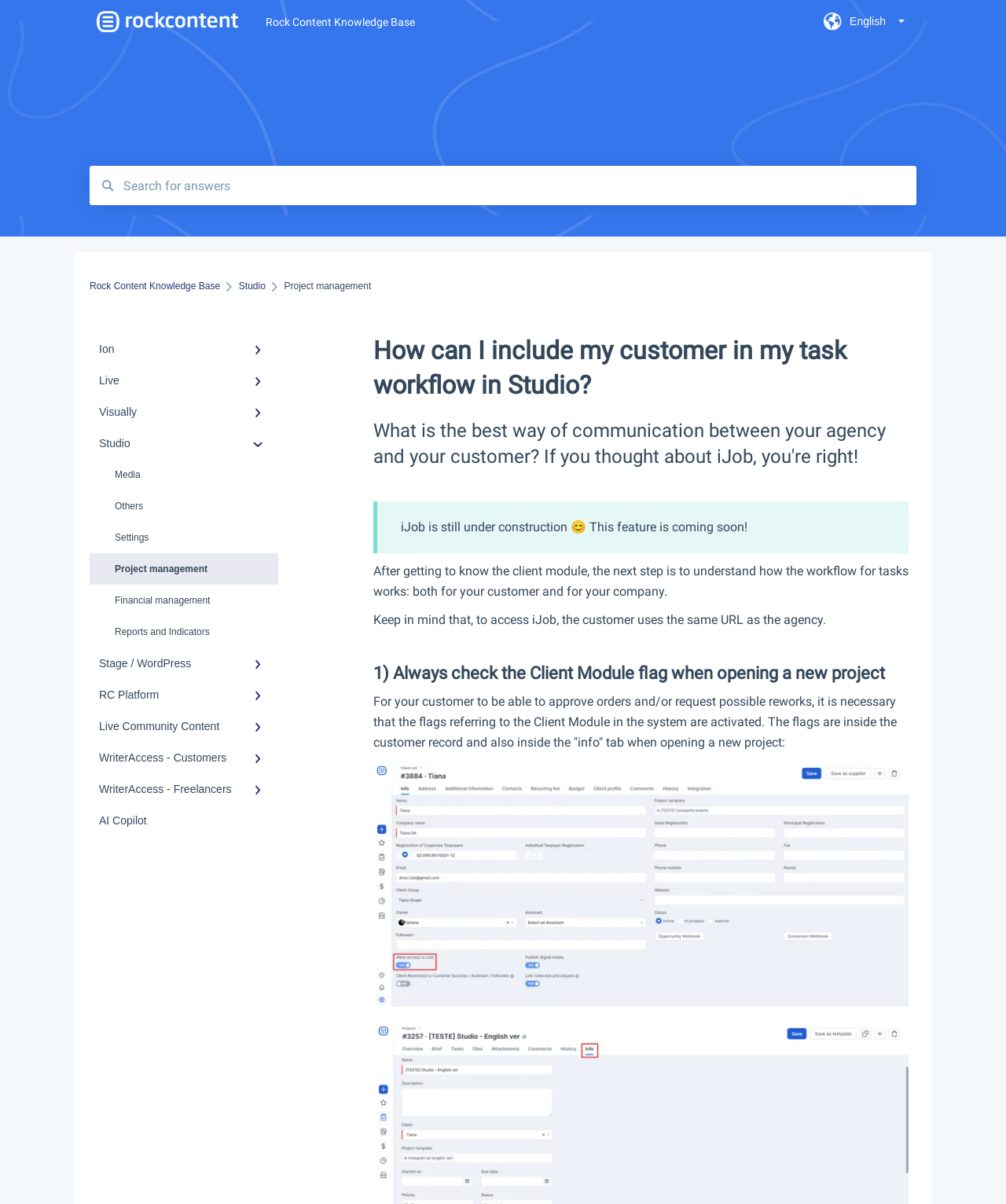Refer to the screenshot and give an in-depth answer to this question: What is the first step to include a customer in a task workflow in Studio?

The first step to include a customer in a task workflow in Studio is to always check the Client Module flag when opening a new project, as indicated by the heading '1) Always check the Client Module flag when opening a new project'